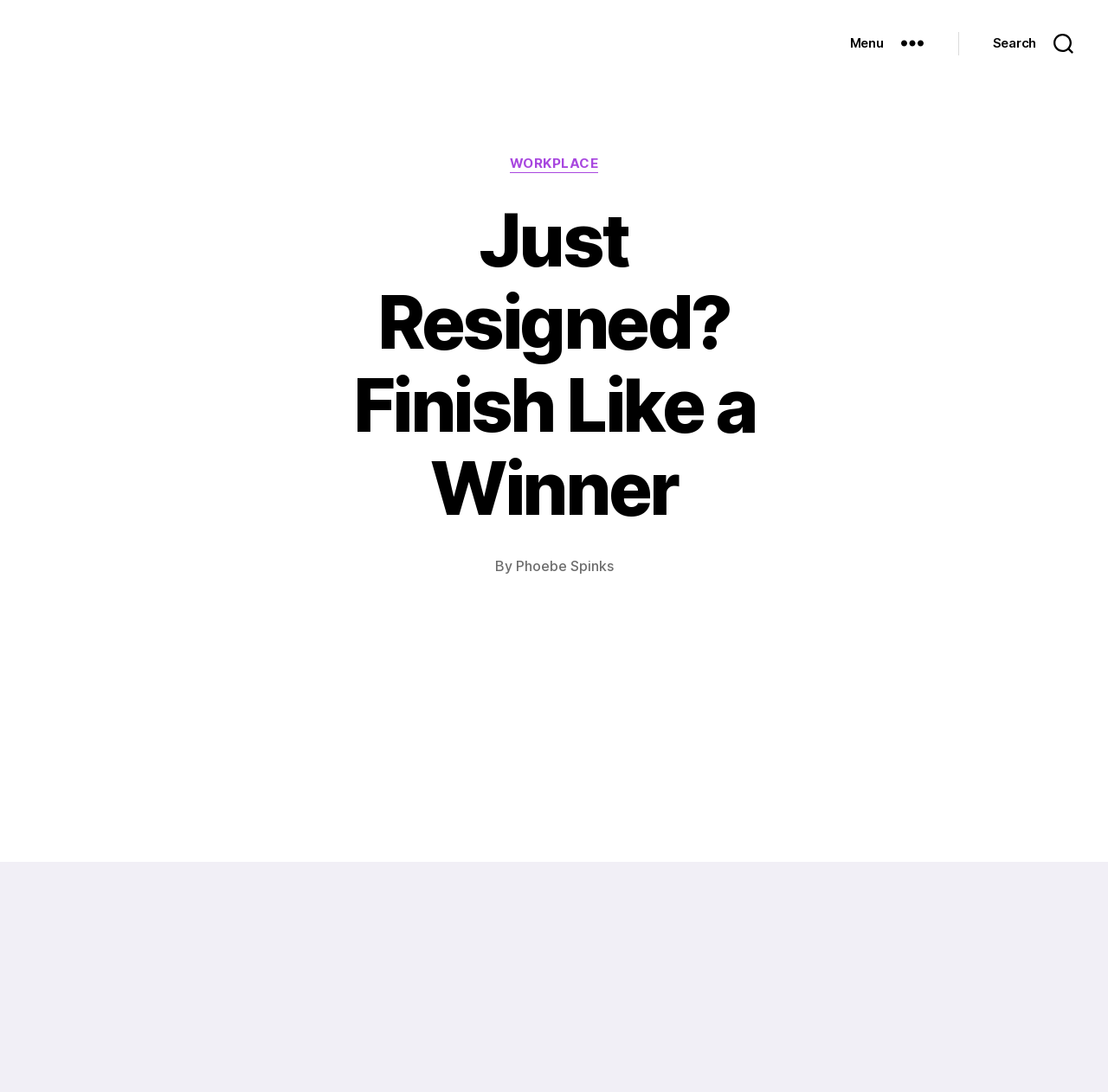What is the purpose of the button on the top-right?
Refer to the image and give a detailed answer to the question.

The button on the top-right has the text 'Search' and is located at coordinates [0.865, 0.022, 1.0, 0.057]. This suggests that it is a search function for the webpage.